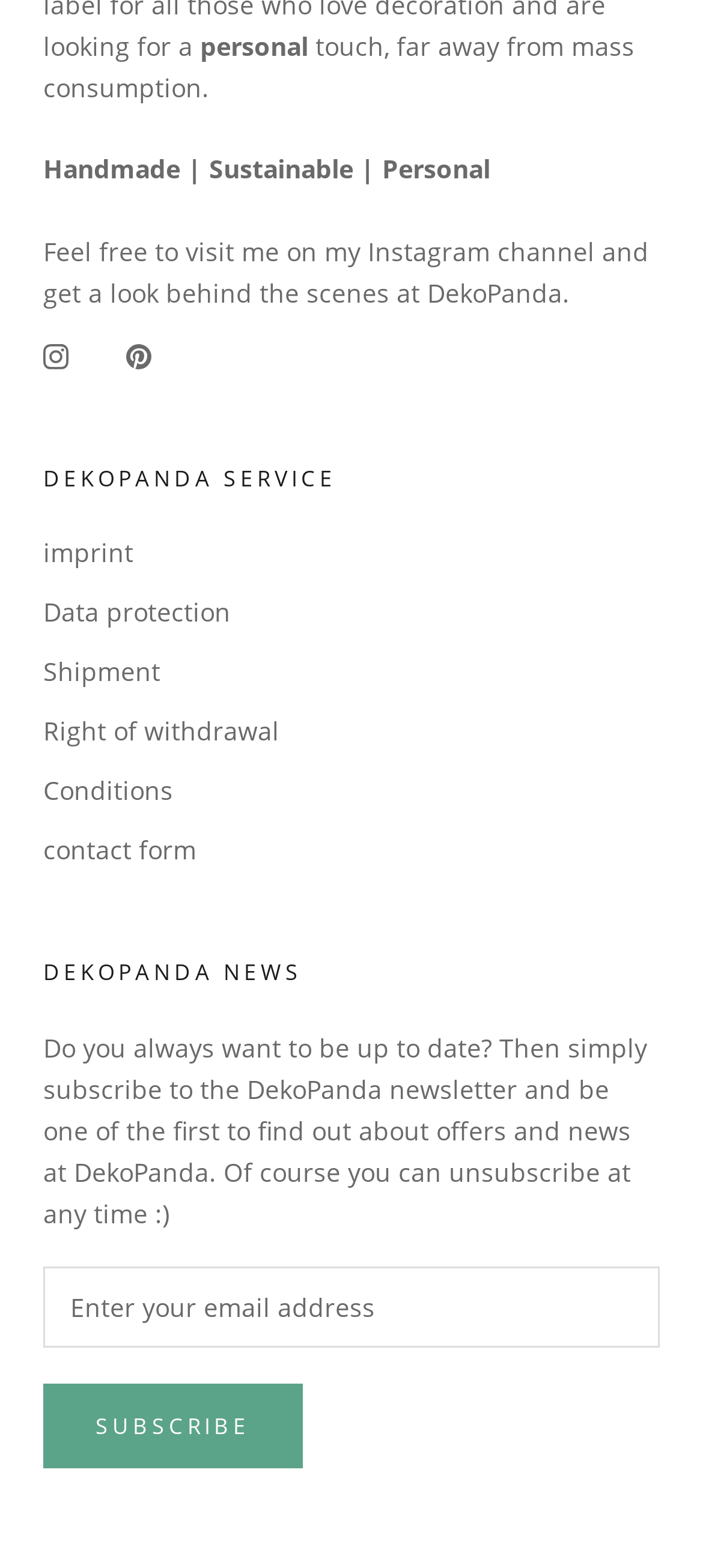Locate the bounding box coordinates of the area where you should click to accomplish the instruction: "go to previous chapter".

None